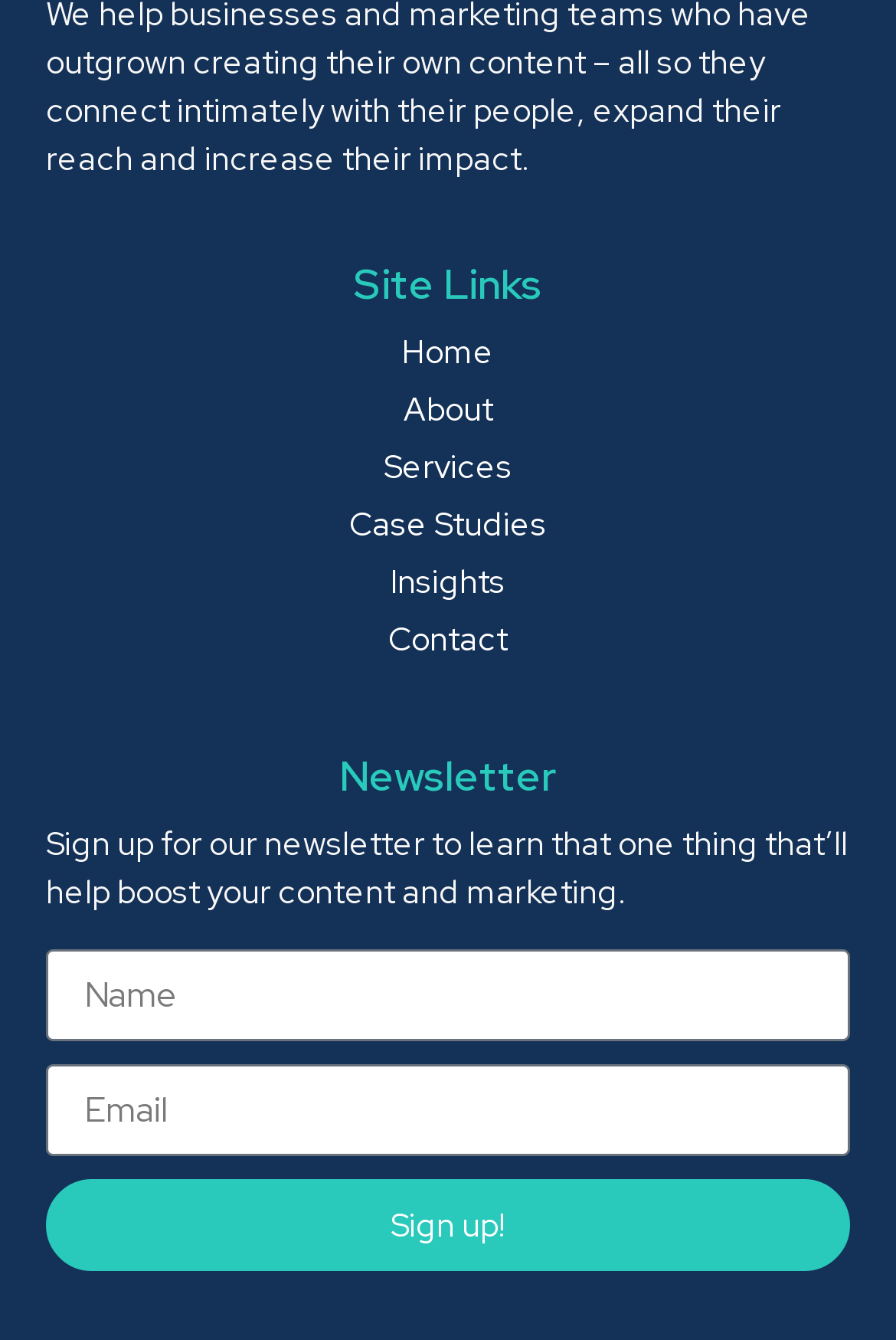Locate the bounding box coordinates of the element that should be clicked to fulfill the instruction: "Explore News and events".

None